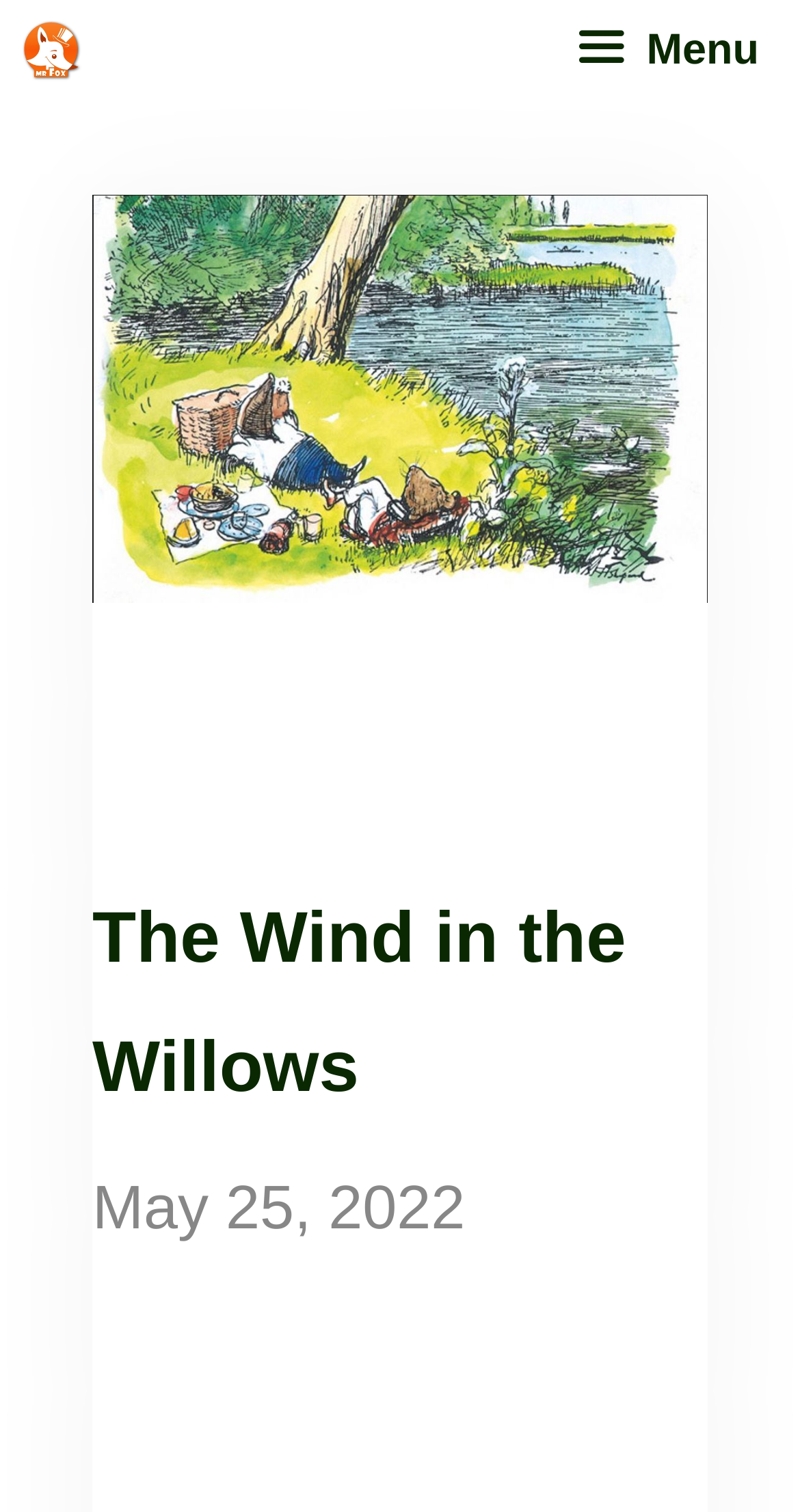Identify and extract the main heading from the webpage.

The Wind in the Willows